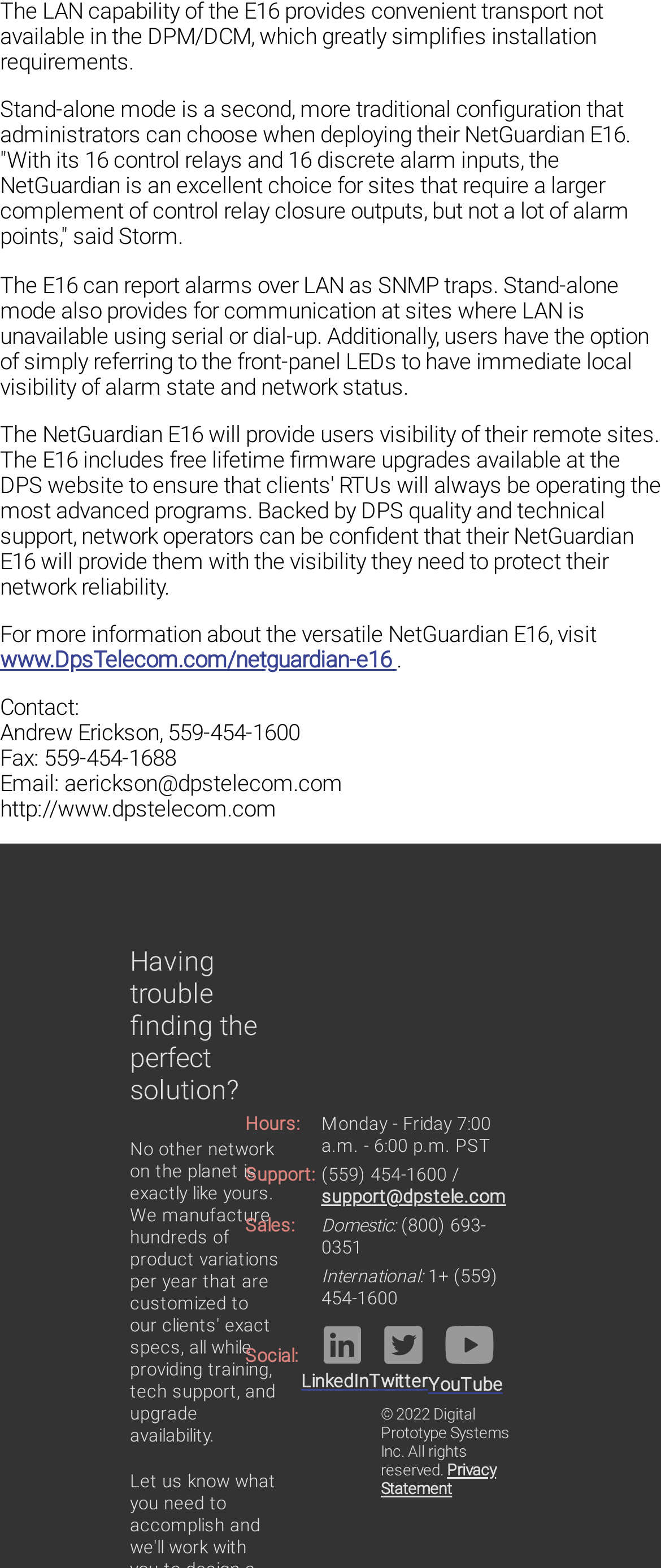Can you look at the image and give a comprehensive answer to the question:
What are the social media platforms listed?

The social media platforms listed are LinkedIn, Twitter, and YouTube, which are provided as links at the bottom of the webpage.